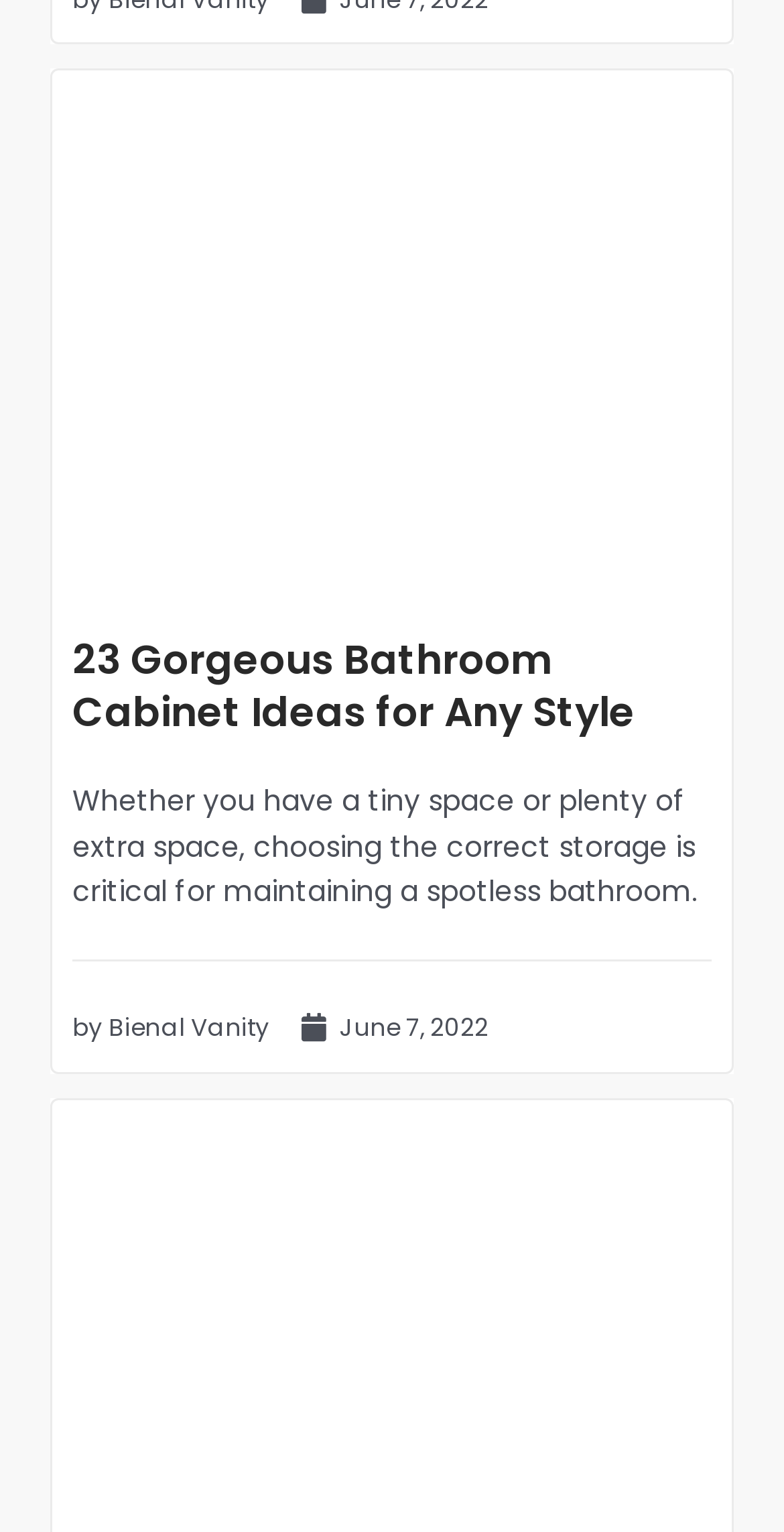Determine the bounding box coordinates for the UI element described. Format the coordinates as (top-left x, top-left y, bottom-right x, bottom-right y) and ensure all values are between 0 and 1. Element description: Terms & Conditions

[0.347, 0.544, 0.644, 0.603]